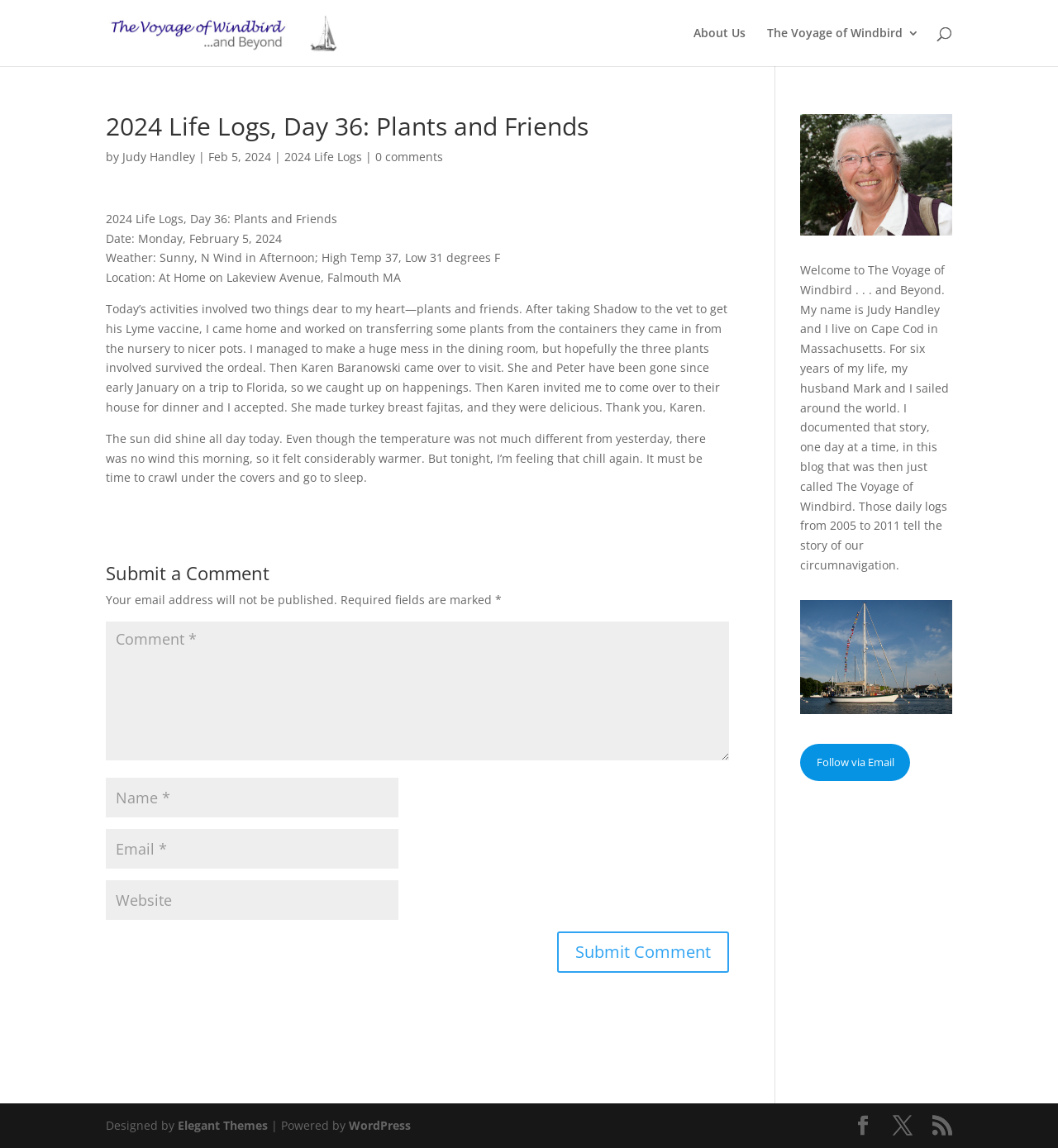Locate the bounding box coordinates of the element you need to click to accomplish the task described by this instruction: "Click on the link to view About Us page".

[0.655, 0.024, 0.705, 0.058]